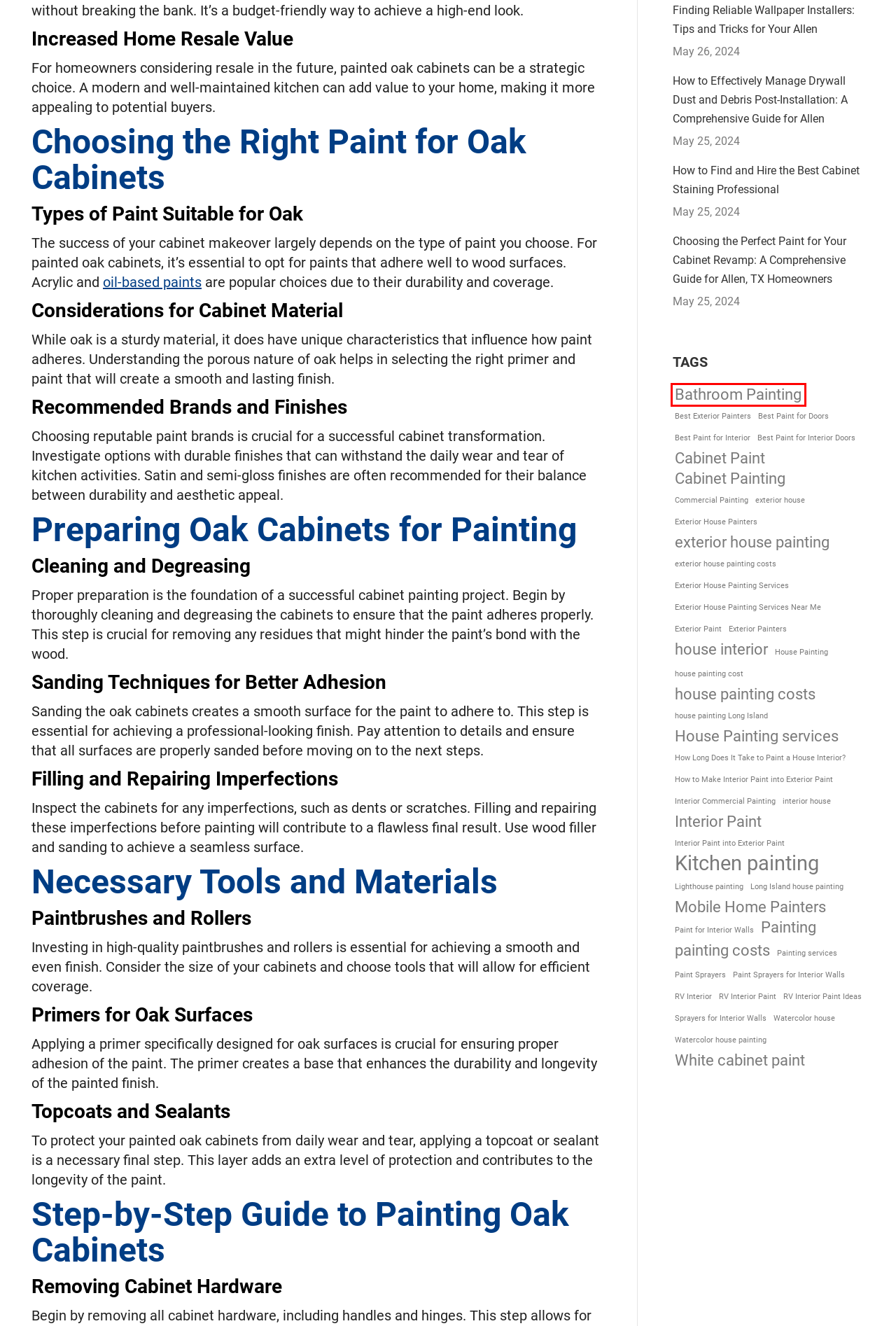Observe the provided screenshot of a webpage with a red bounding box around a specific UI element. Choose the webpage description that best fits the new webpage after you click on the highlighted element. These are your options:
A. Exterior Painters - MJ Home Painters
B. House Painting - MJ Home Painters
C. RV Interior Paint Ideas - MJ Home Painters
D. Bathroom Painting - MJ Home Painters
E. Watercolor house painting - MJ Home Painters
F. How to Find and Hire the Best Cabinet Staining Professional - MJ Home Painters
G. Painting services - MJ Home Painters
H. Paint for Interior Walls - MJ Home Painters

D